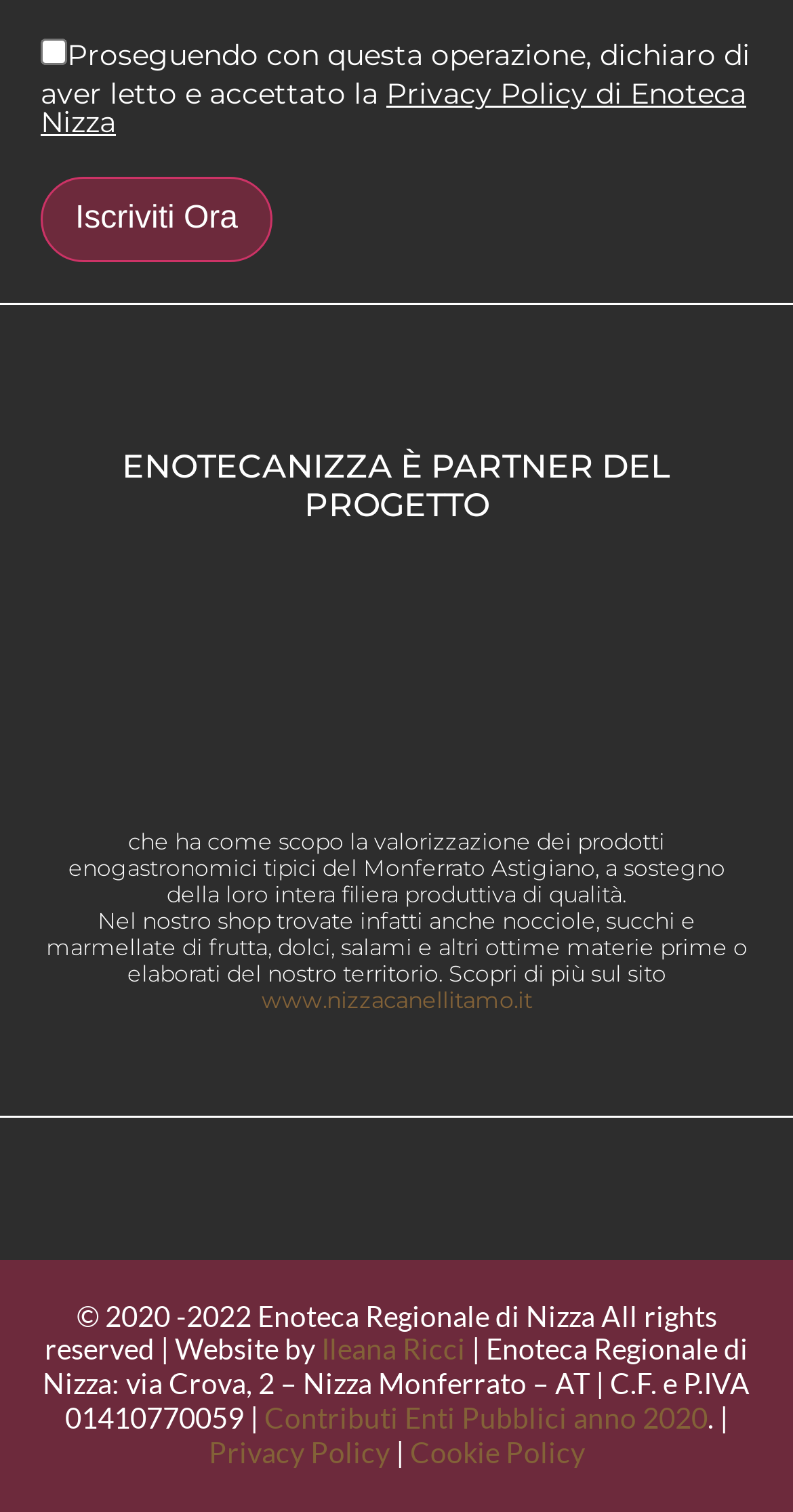Answer briefly with one word or phrase:
What is the address of Enoteca Regionale di Nizza?

Via Crova, 2 – Nizza Monferrato – AT